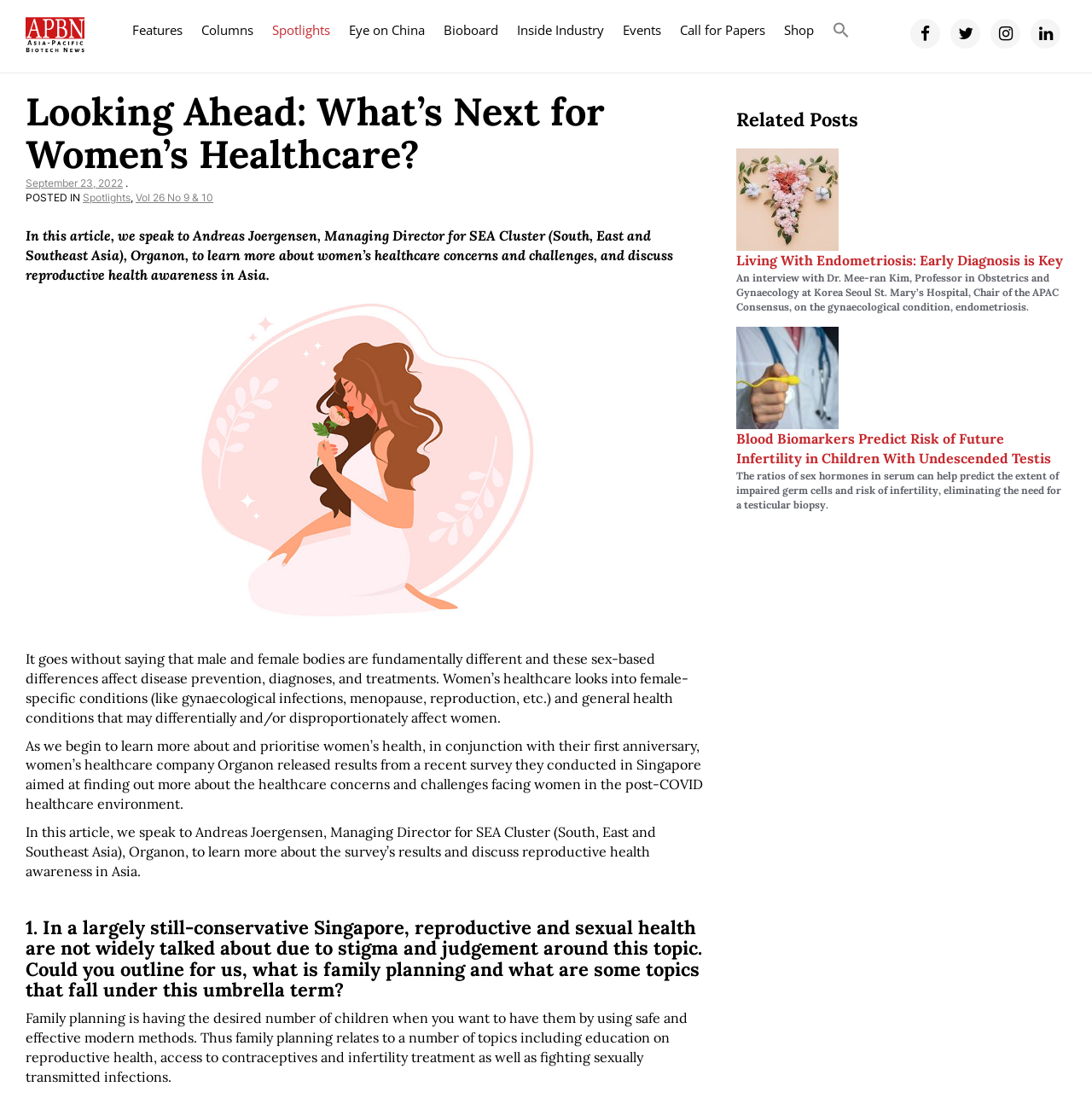How many related posts are listed at the bottom of the page?
Refer to the image and give a detailed answer to the query.

I counted the number of related posts by looking at the link elements in the complementary region at the bottom of the page, which are labeled as 'Related Posts'.